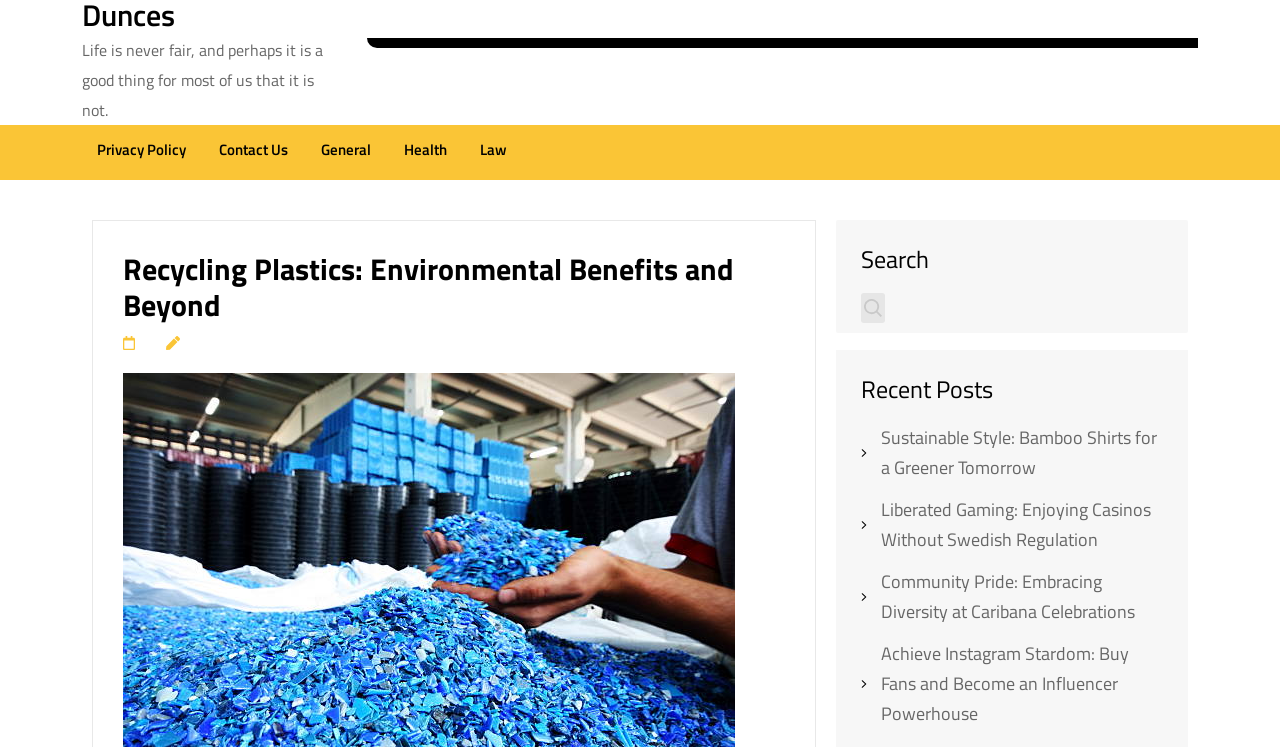Locate the bounding box of the user interface element based on this description: "parent_node: Search name="s"".

[0.695, 0.392, 0.909, 0.432]